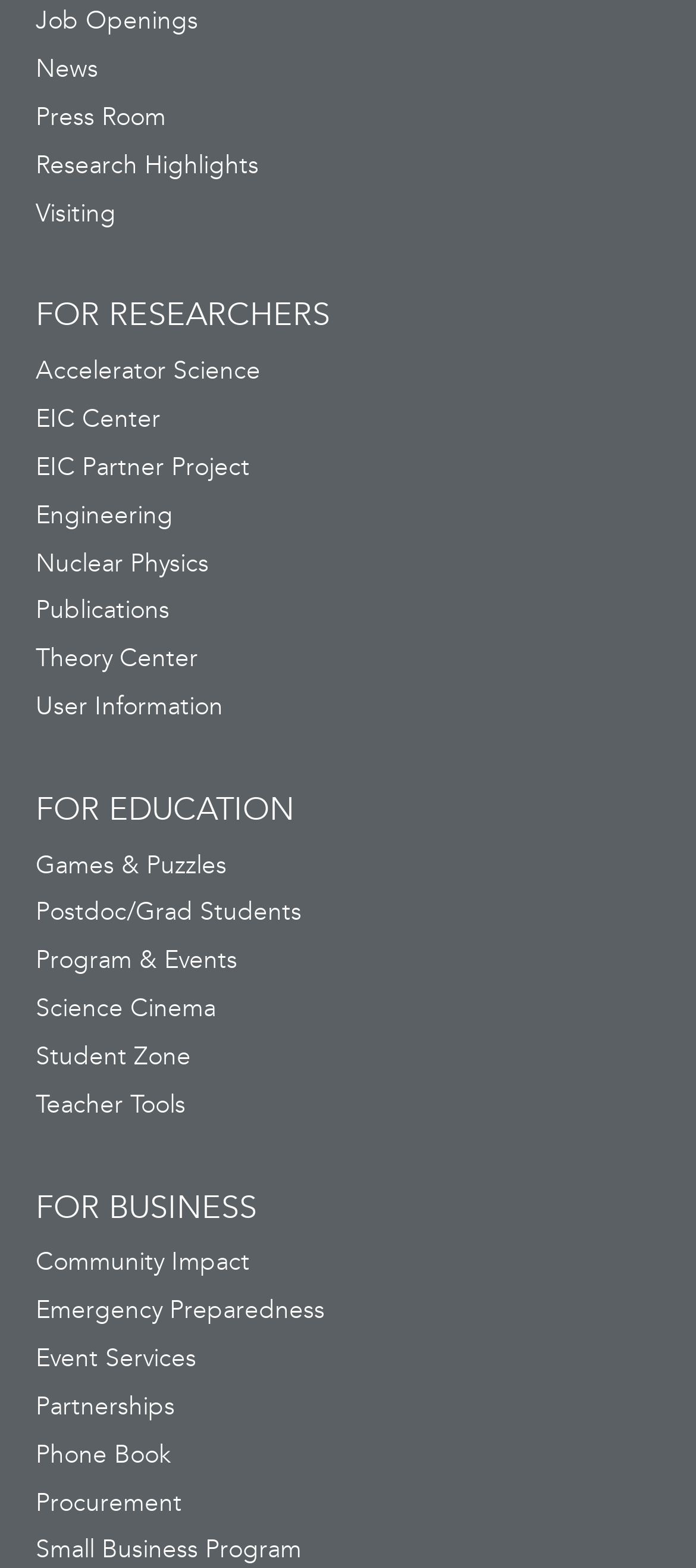How many links are there on the webpage?
Based on the screenshot, provide a one-word or short-phrase response.

24